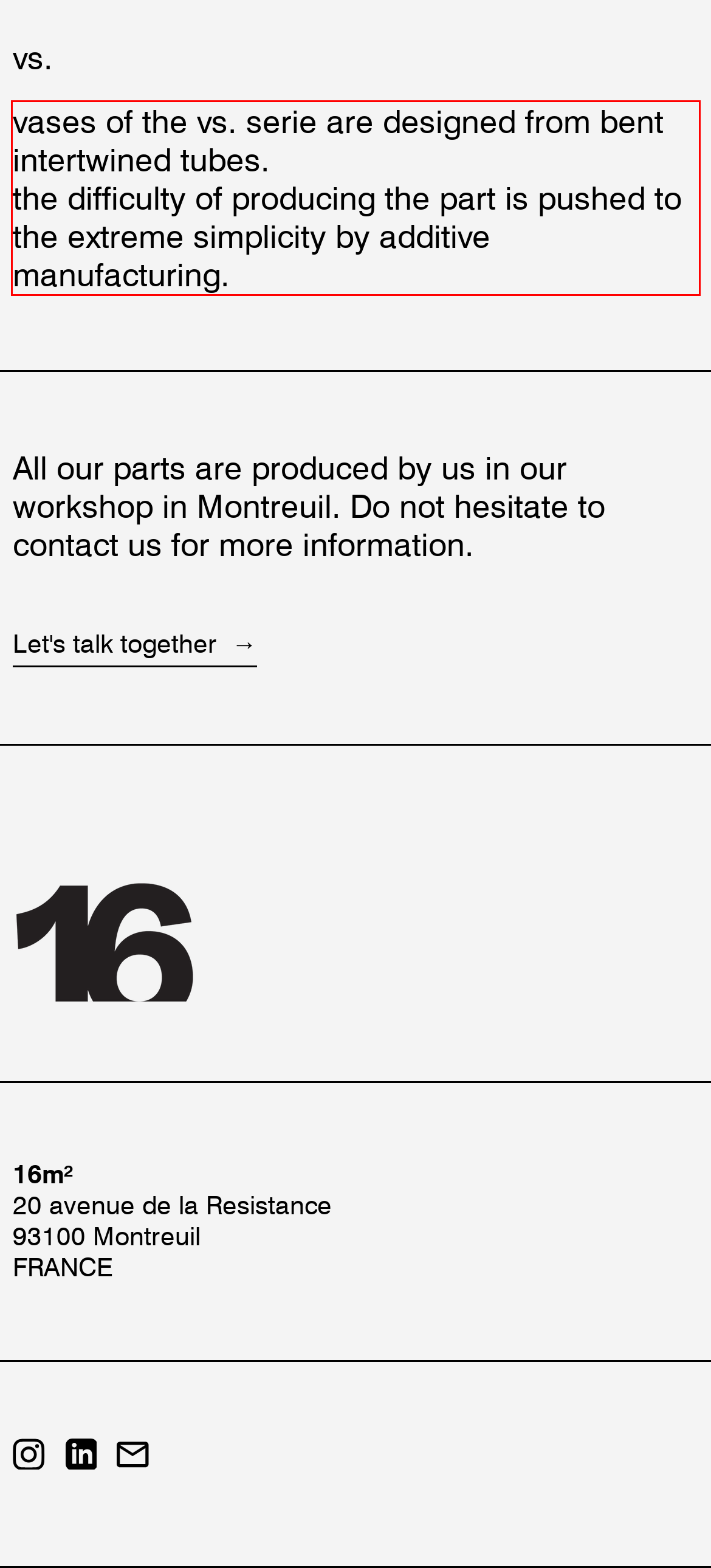Given the screenshot of the webpage, identify the red bounding box, and recognize the text content inside that red bounding box.

vases of the vs. serie are designed from bent intertwined tubes. the difficulty of producing the part is pushed to the extreme simplicity by additive manufacturing.